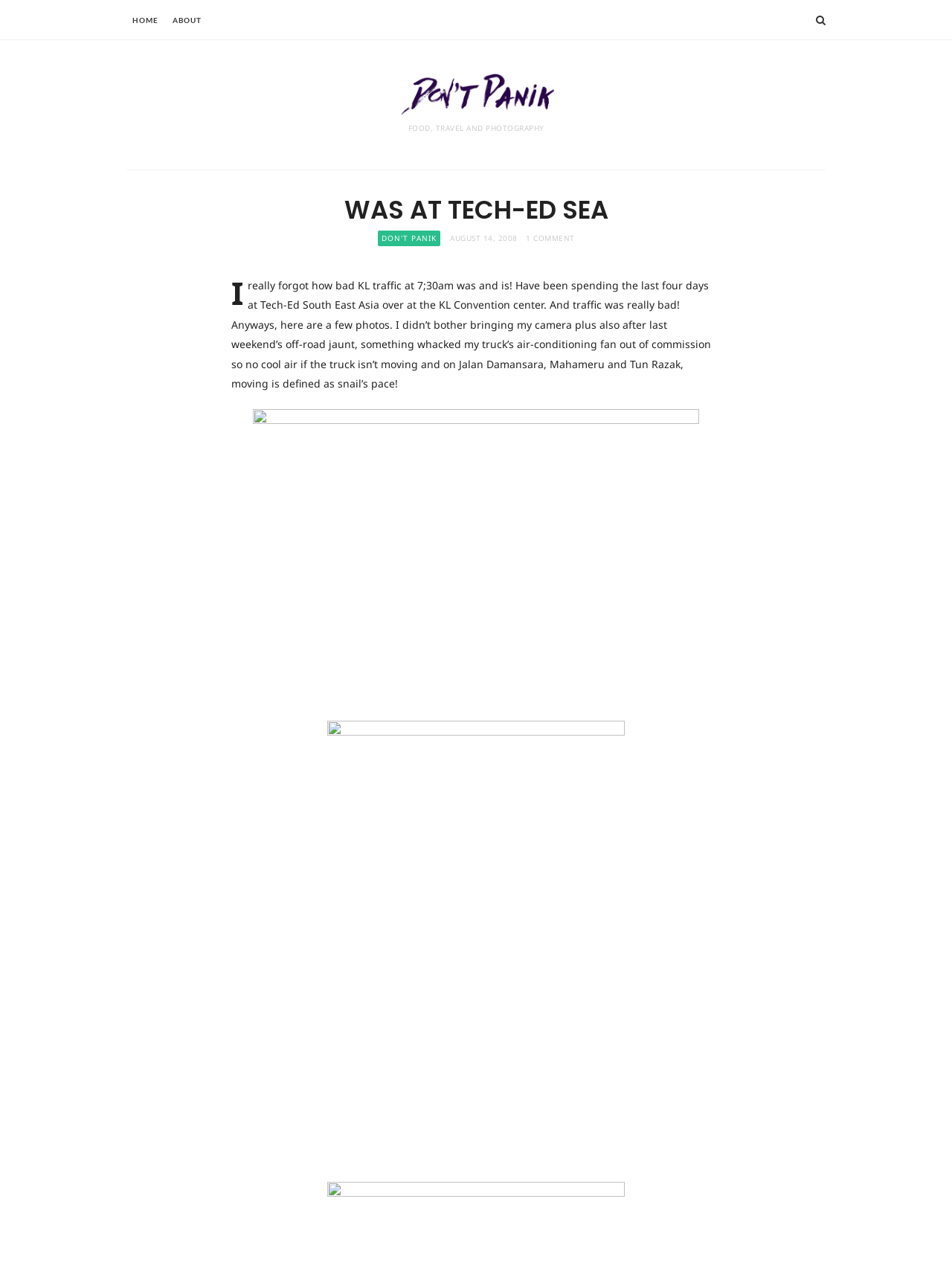Show the bounding box coordinates for the HTML element as described: "parent_node: HOME ABOUT".

[0.845, 0.0, 0.878, 0.031]